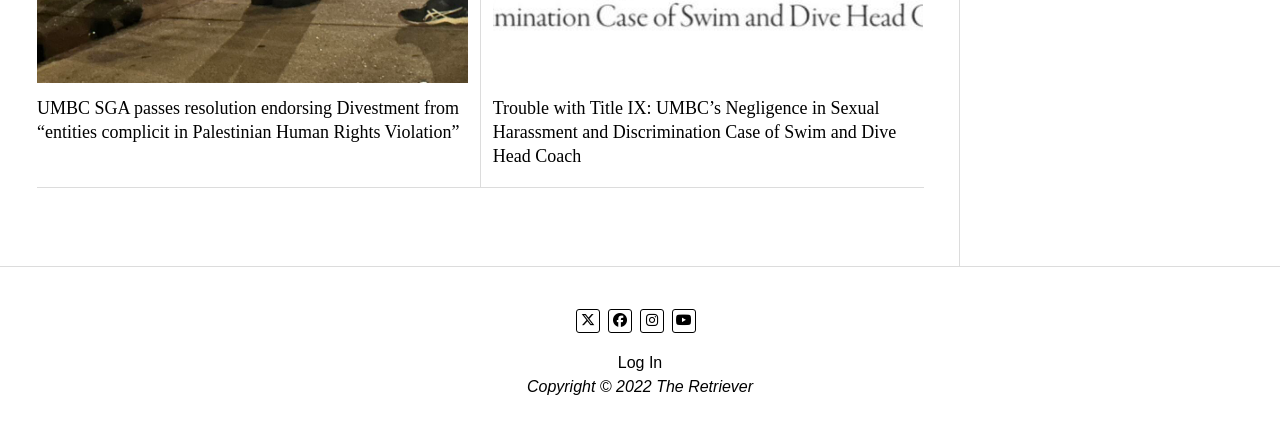How many articles are displayed on the webpage?
Please provide a full and detailed response to the question.

I counted the number of article links on the webpage and found that there are 2 articles displayed, which are 'UMBC SGA passes resolution endorsing Divestment from “entities complicit in Palestinian Human Rights Violation”' and 'Trouble with Title IX: UMBC’s Negligence in Sexual Harassment and Discrimination Case of Swim and Dive Head Coach'.